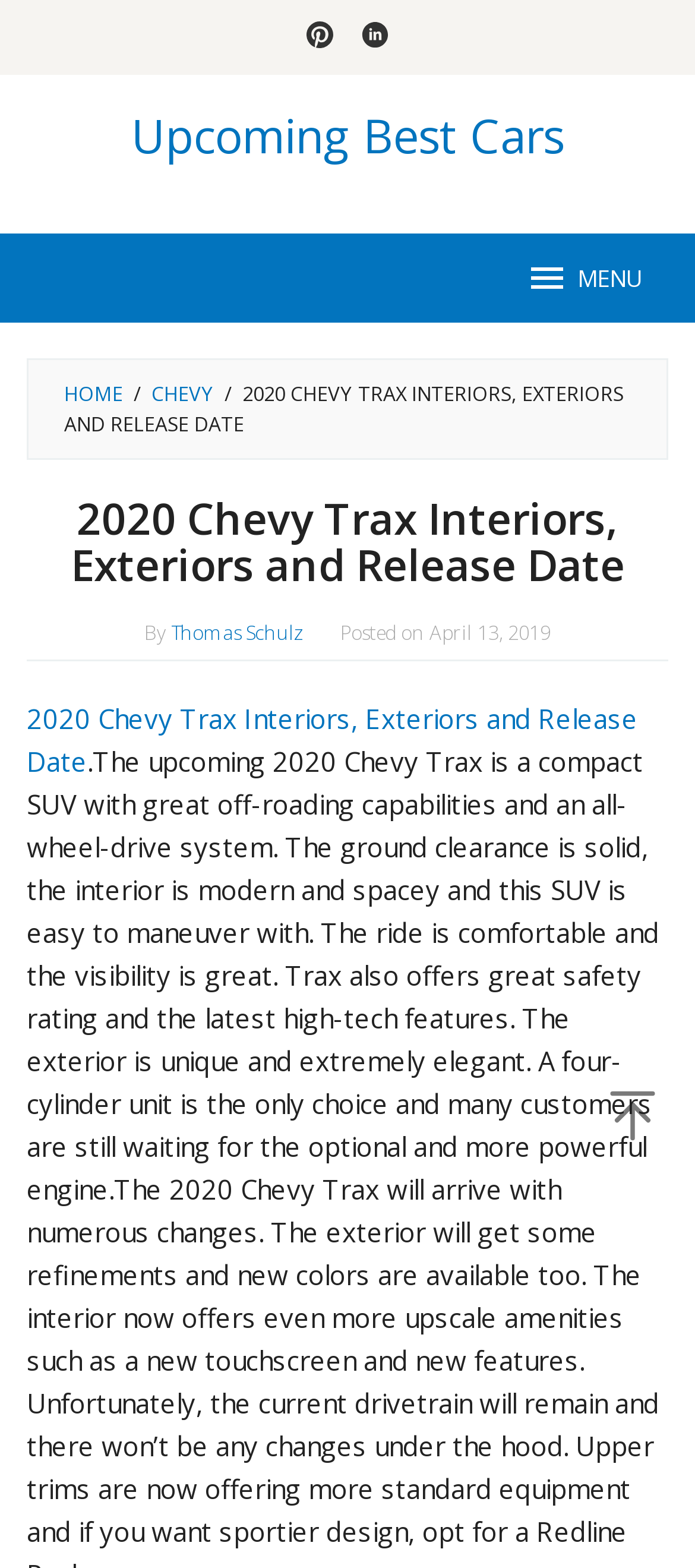Locate the bounding box coordinates of the clickable area needed to fulfill the instruction: "Visit the 'Pinterest' page".

[0.421, 0.0, 0.5, 0.048]